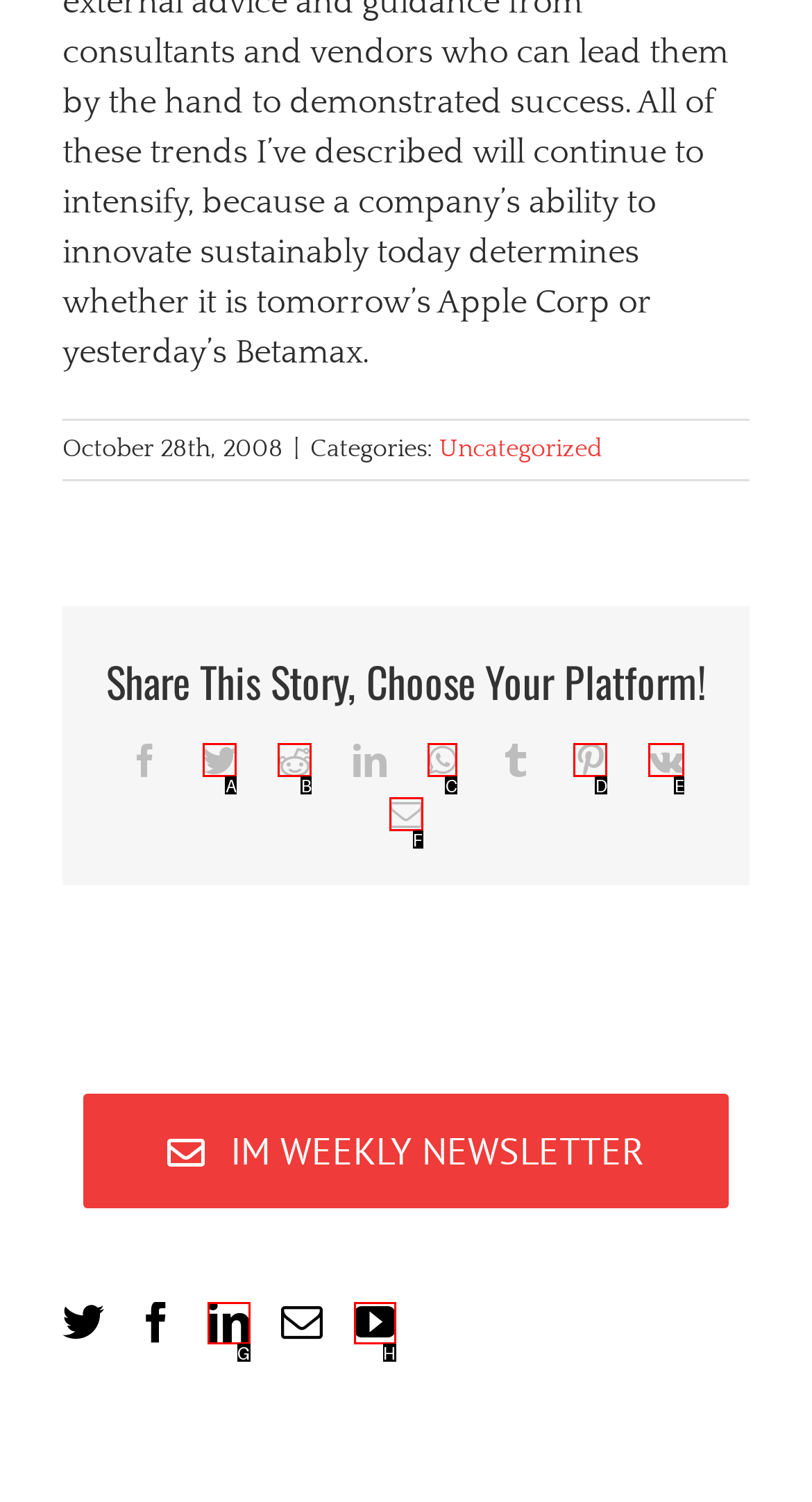Choose the UI element to click on to achieve this task: View LinkedIn profile. Reply with the letter representing the selected element.

G